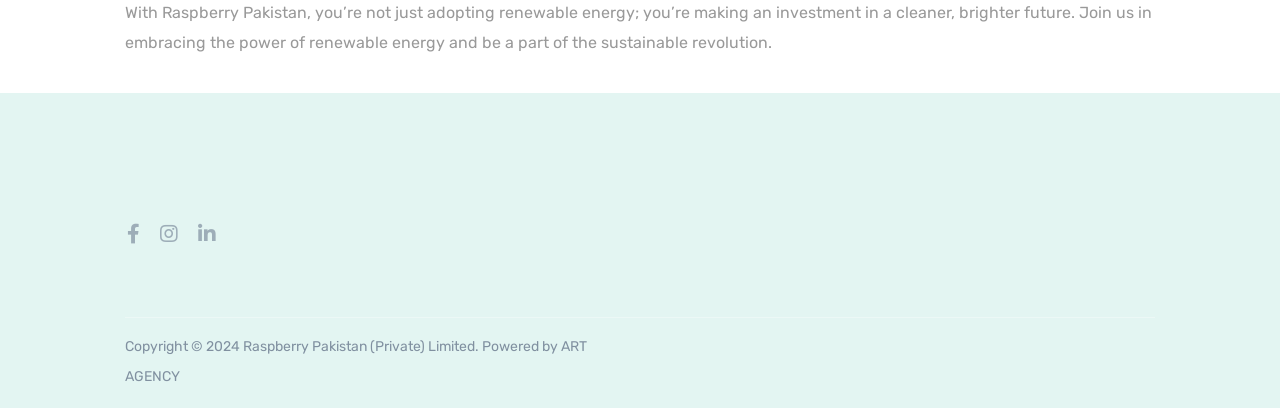Answer succinctly with a single word or phrase:
What social media platforms are linked?

Three platforms